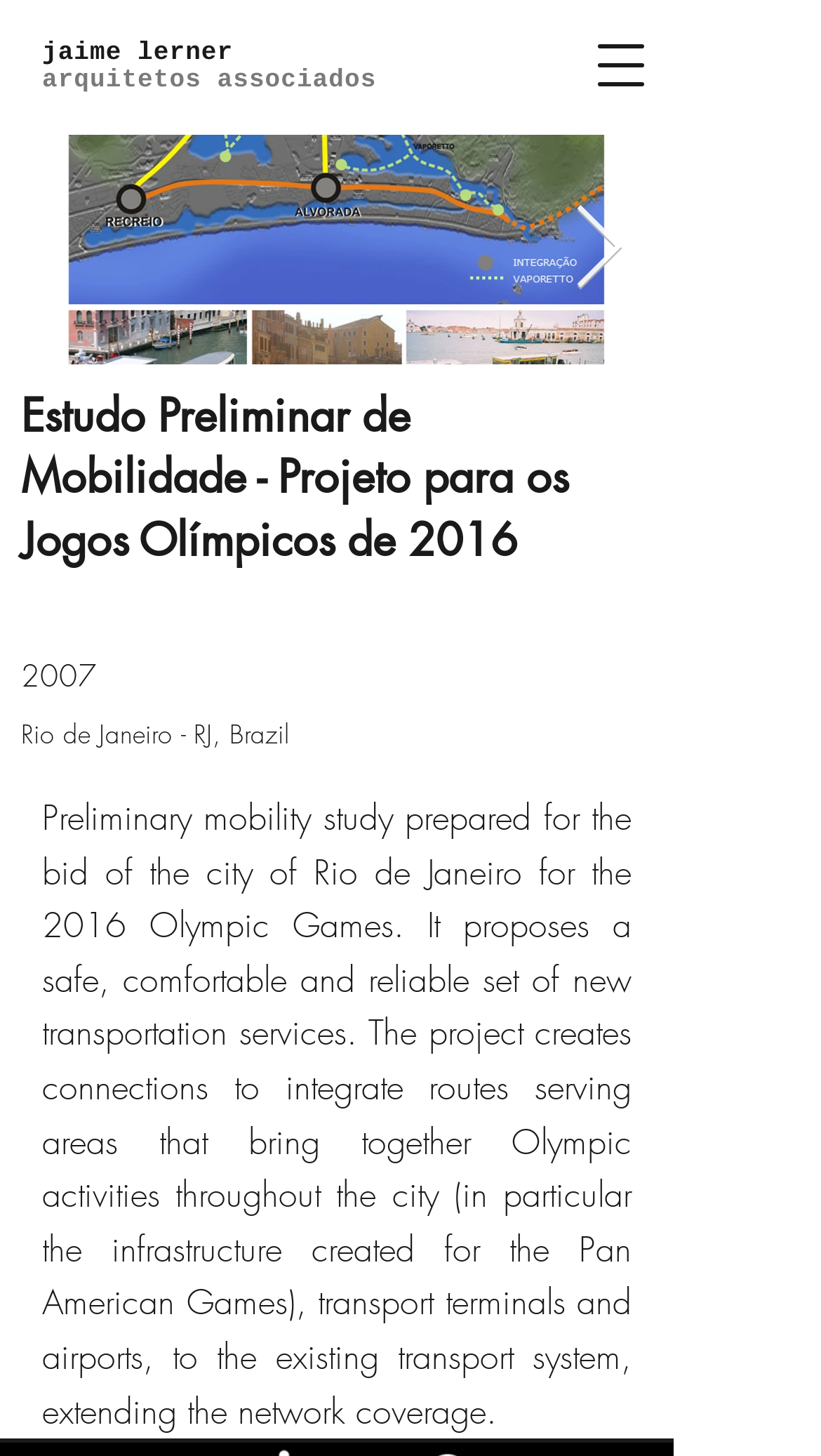Please answer the following query using a single word or phrase: 
What is the purpose of the mobility study?

To propose safe, comfortable and reliable transportation services